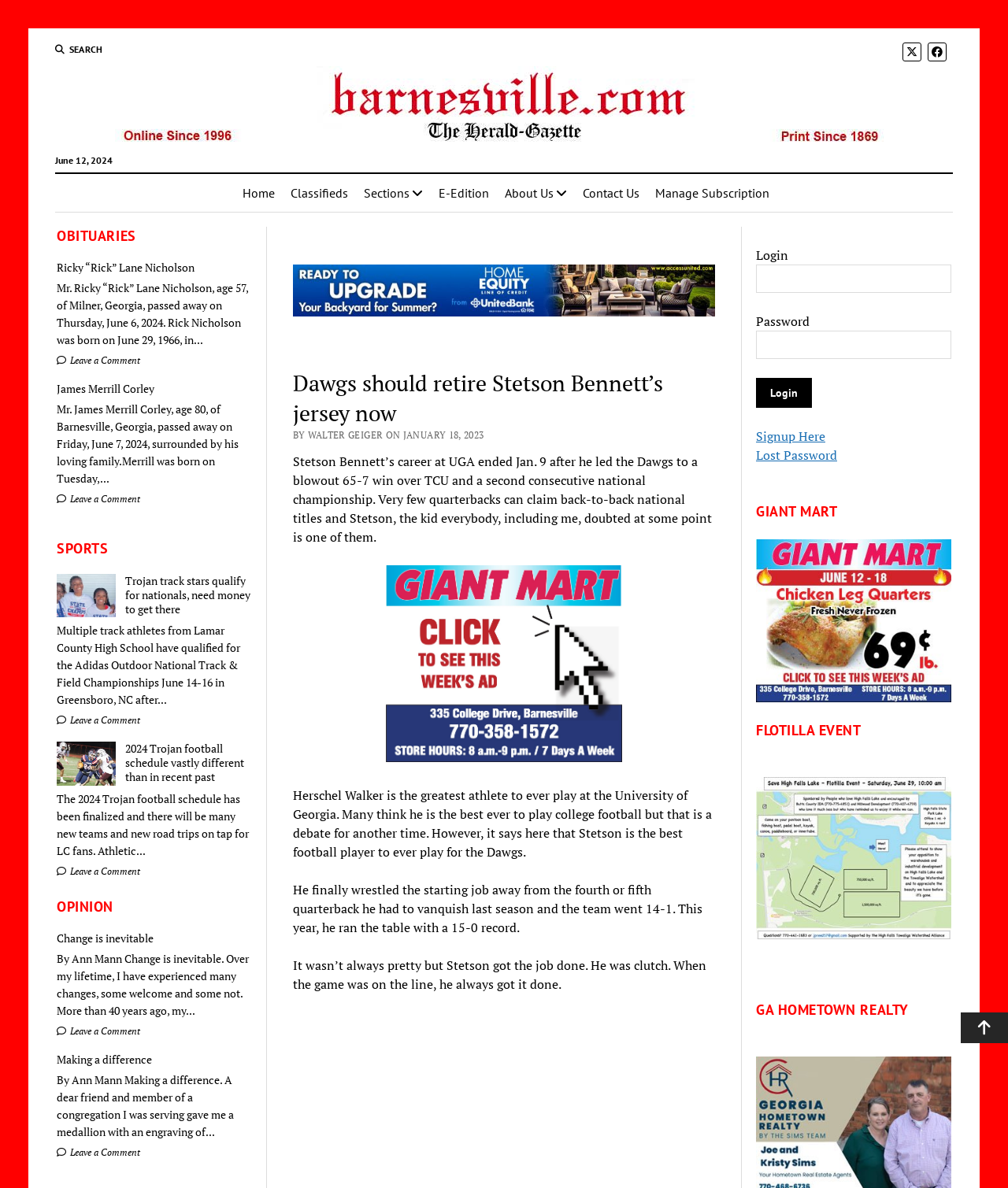Determine the coordinates of the bounding box for the clickable area needed to execute this instruction: "Search for something".

[0.054, 0.036, 0.102, 0.048]